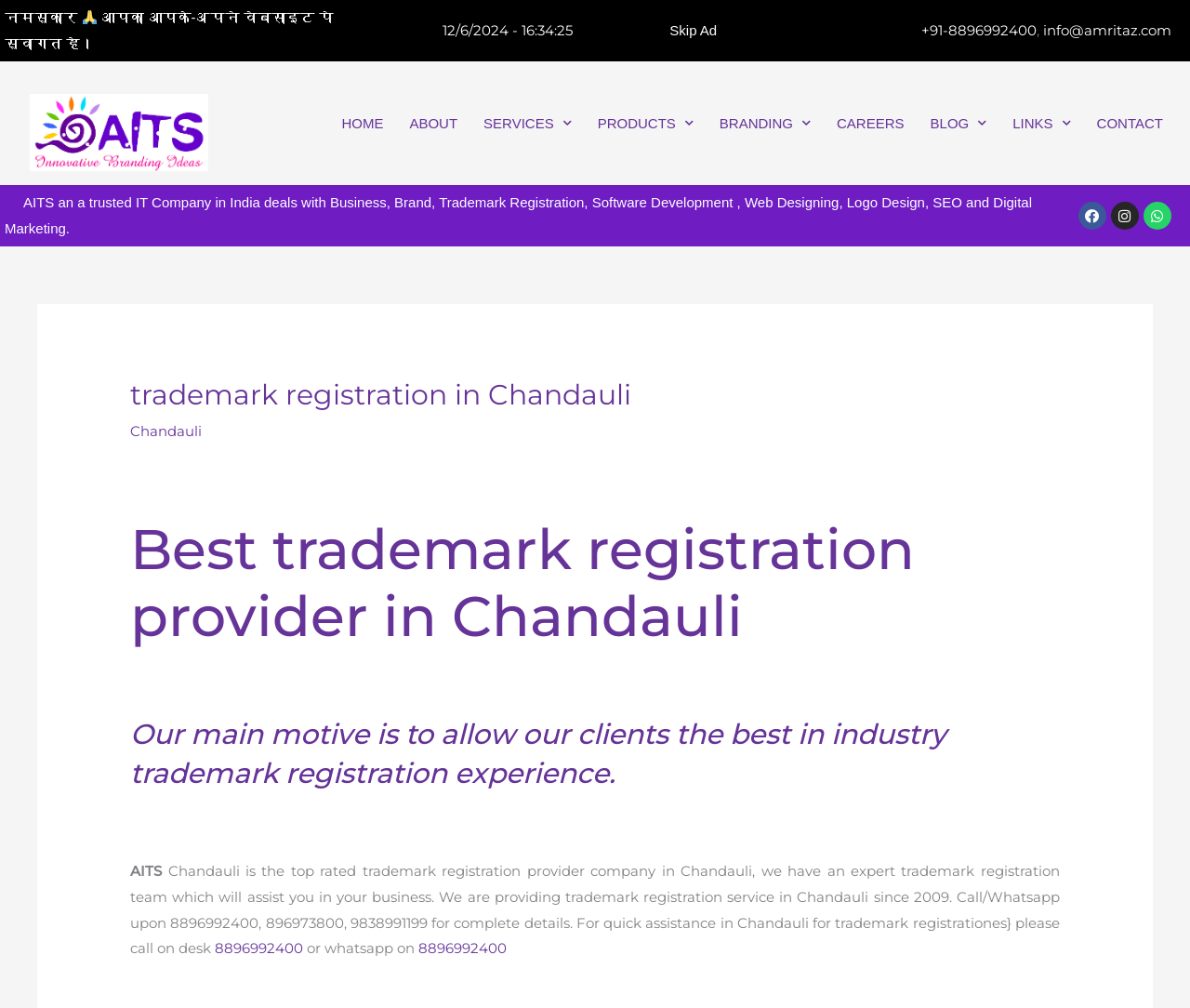Please determine the bounding box coordinates of the area that needs to be clicked to complete this task: 'Click on the 'HOME' link'. The coordinates must be four float numbers between 0 and 1, formatted as [left, top, right, bottom].

[0.276, 0.101, 0.333, 0.143]